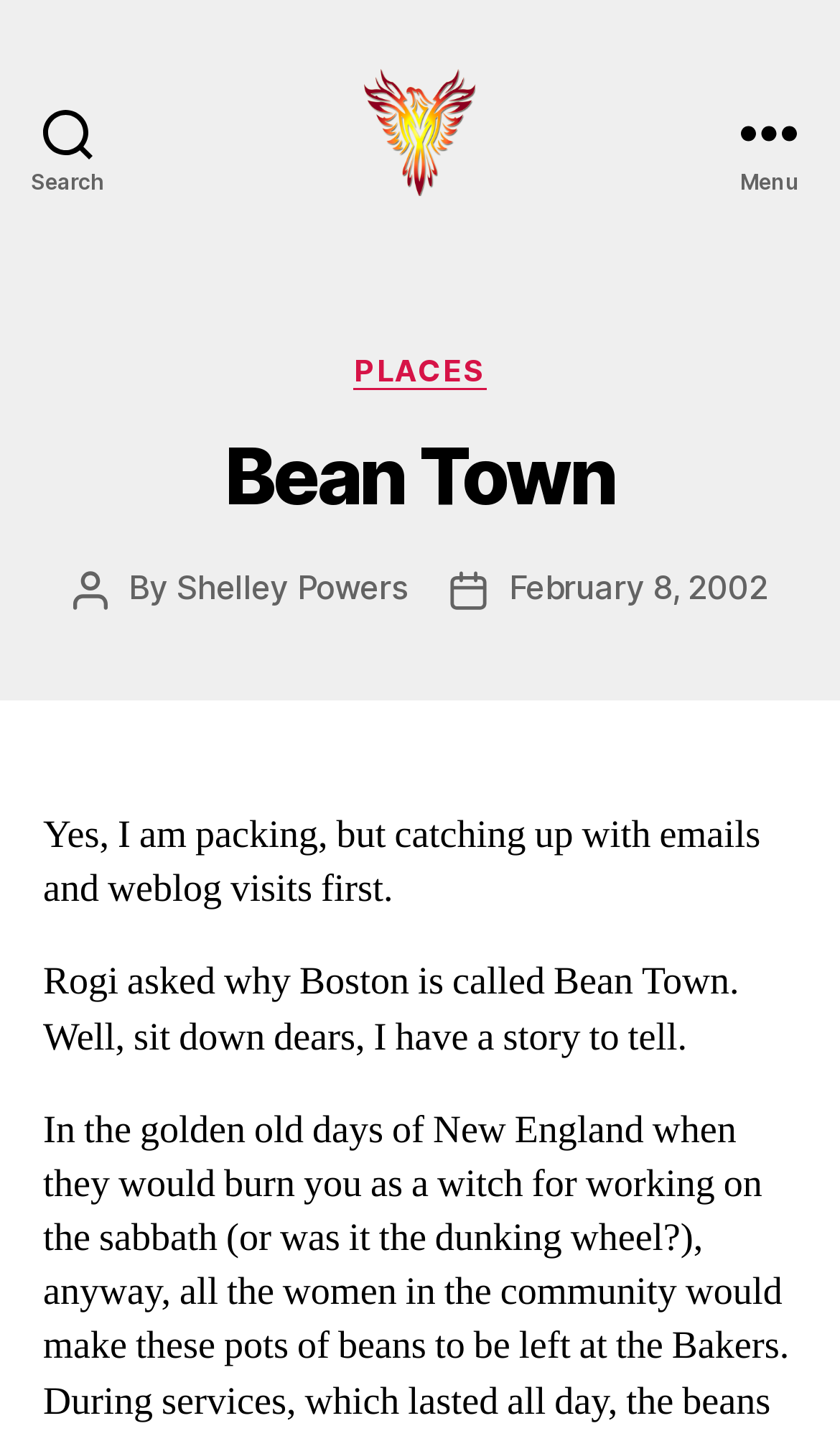Give the bounding box coordinates for the element described by: "Menu".

[0.831, 0.0, 1.0, 0.185]